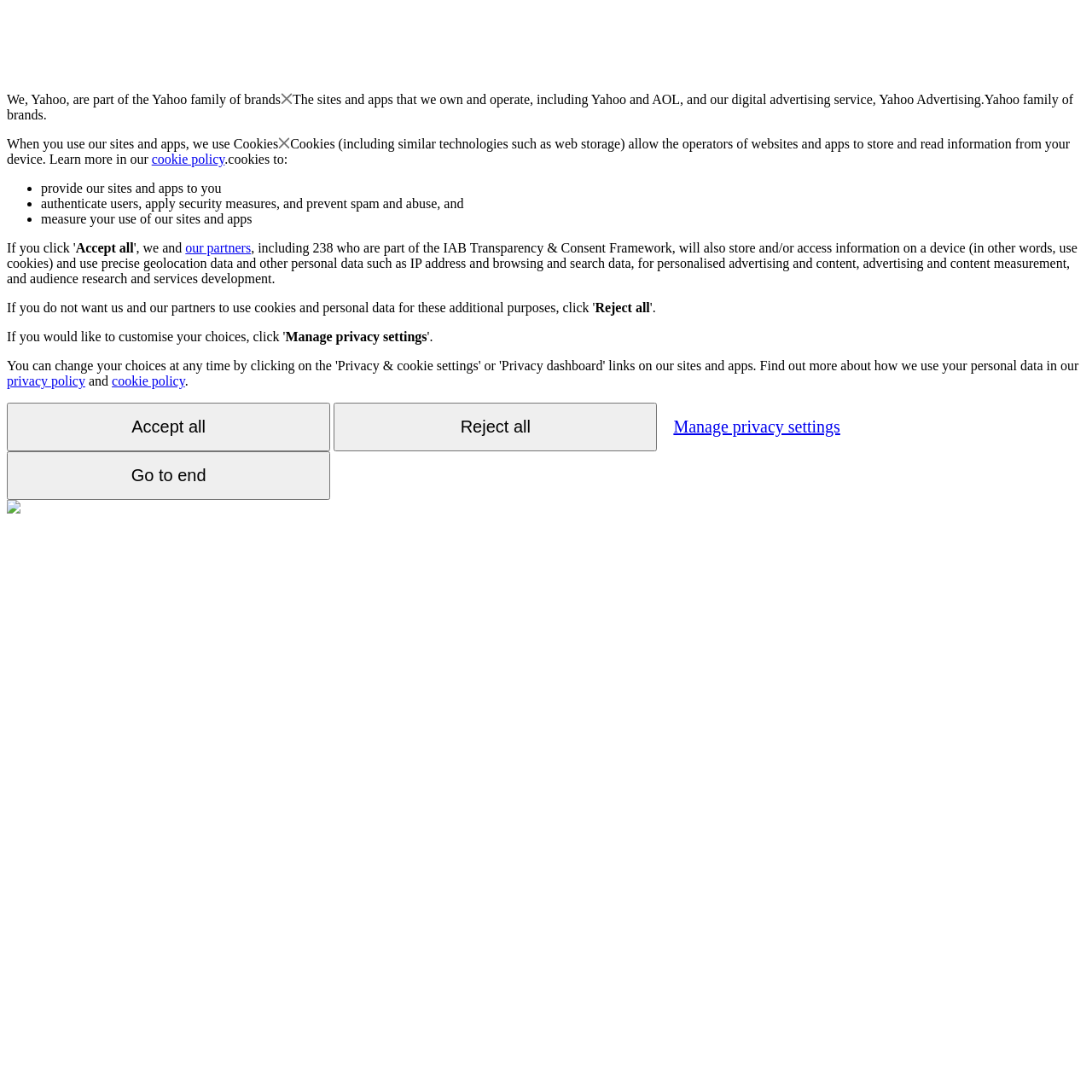What do cookies allow operators to do?
Based on the screenshot, answer the question with a single word or phrase.

Store and read information